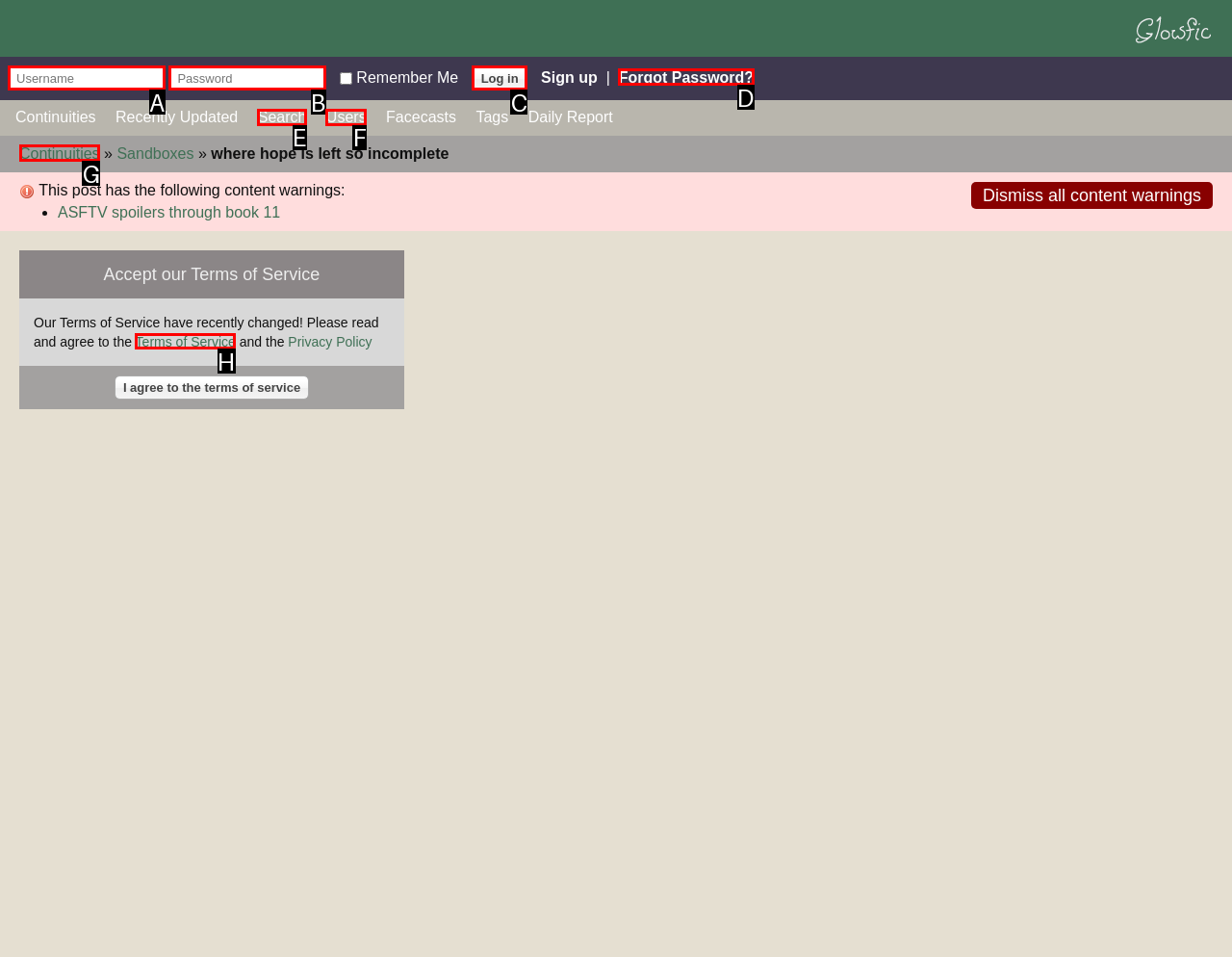Choose the HTML element that should be clicked to accomplish the task: read terms of service. Answer with the letter of the chosen option.

H